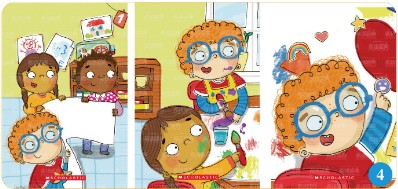Describe in detail everything you see in the image.

The image features an engaging and colorful illustration from a children’s educational material. It showcases three scenes centered around playful and creative activities. 

In the first scene, two children are standing in front of a wall adorned with various drawings and art projects. One child, with curly orange hair and blue glasses, is joyfully painting, while the other child, a girl with dark hair and colorful attire, holds a large piece of blank paper, seemingly ready to begin their own artistic creation.

The middle scene highlights the same boy who is now at a table, focused on painting and surrounded by vibrant art supplies. His expression reflects concentration and enthusiasm as he engages with his craft.

In the final scene, he is seen holding a balloon, clearly proud of his colorful handiwork, which likely represents a culmination of their collaborative efforts. All characters display happy expressions, emphasizing the importance of creativity, teamwork, and enjoyment in artistic exploration. The playful and bright colors contribute to an inviting atmosphere, appealing to young readers and encouraging them to explore their artistic talents.